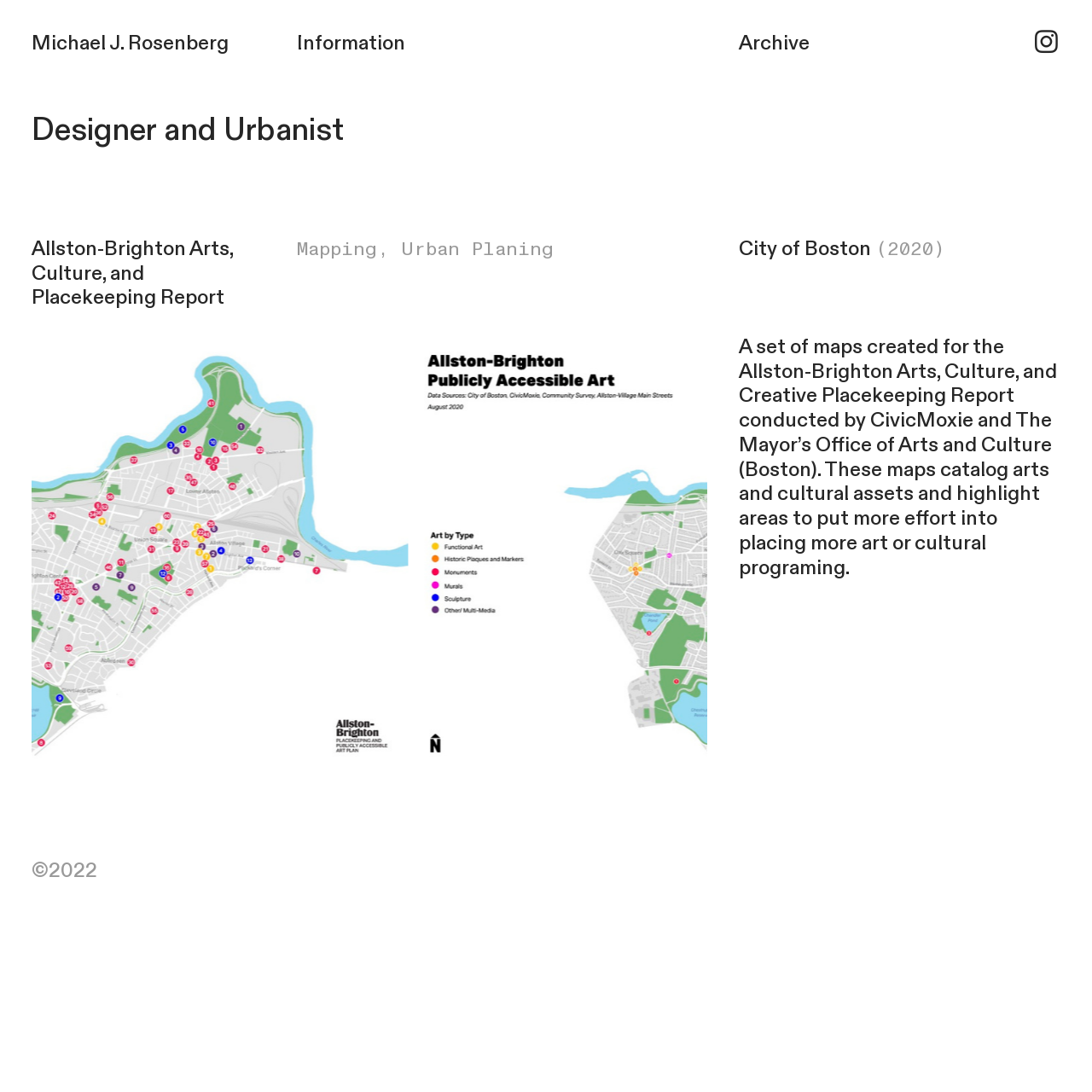Find the bounding box coordinates of the UI element according to this description: "Michael J. Rosenberg".

[0.029, 0.027, 0.209, 0.052]